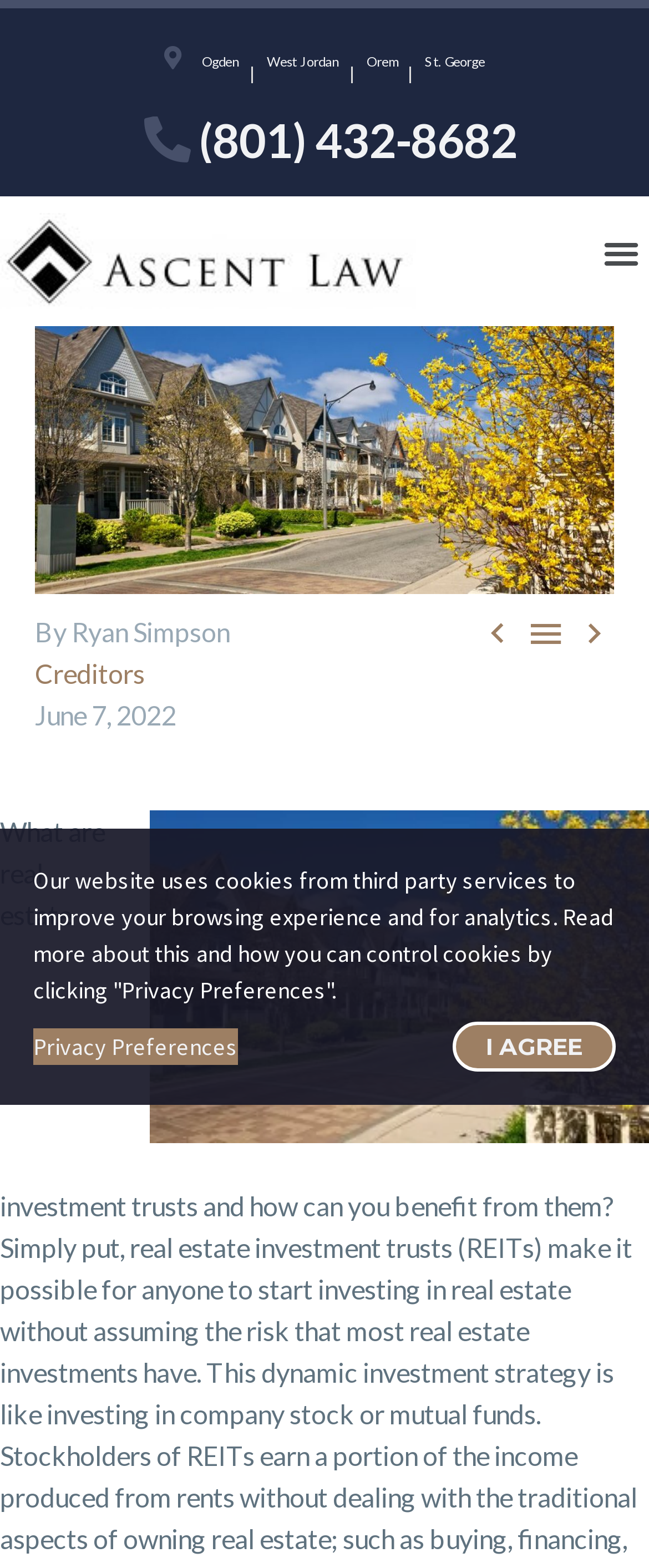Please determine the bounding box coordinates of the element to click in order to execute the following instruction: "Click the Next post link". The coordinates should be four float numbers between 0 and 1, specified as [left, top, right, bottom].

[0.885, 0.389, 0.946, 0.416]